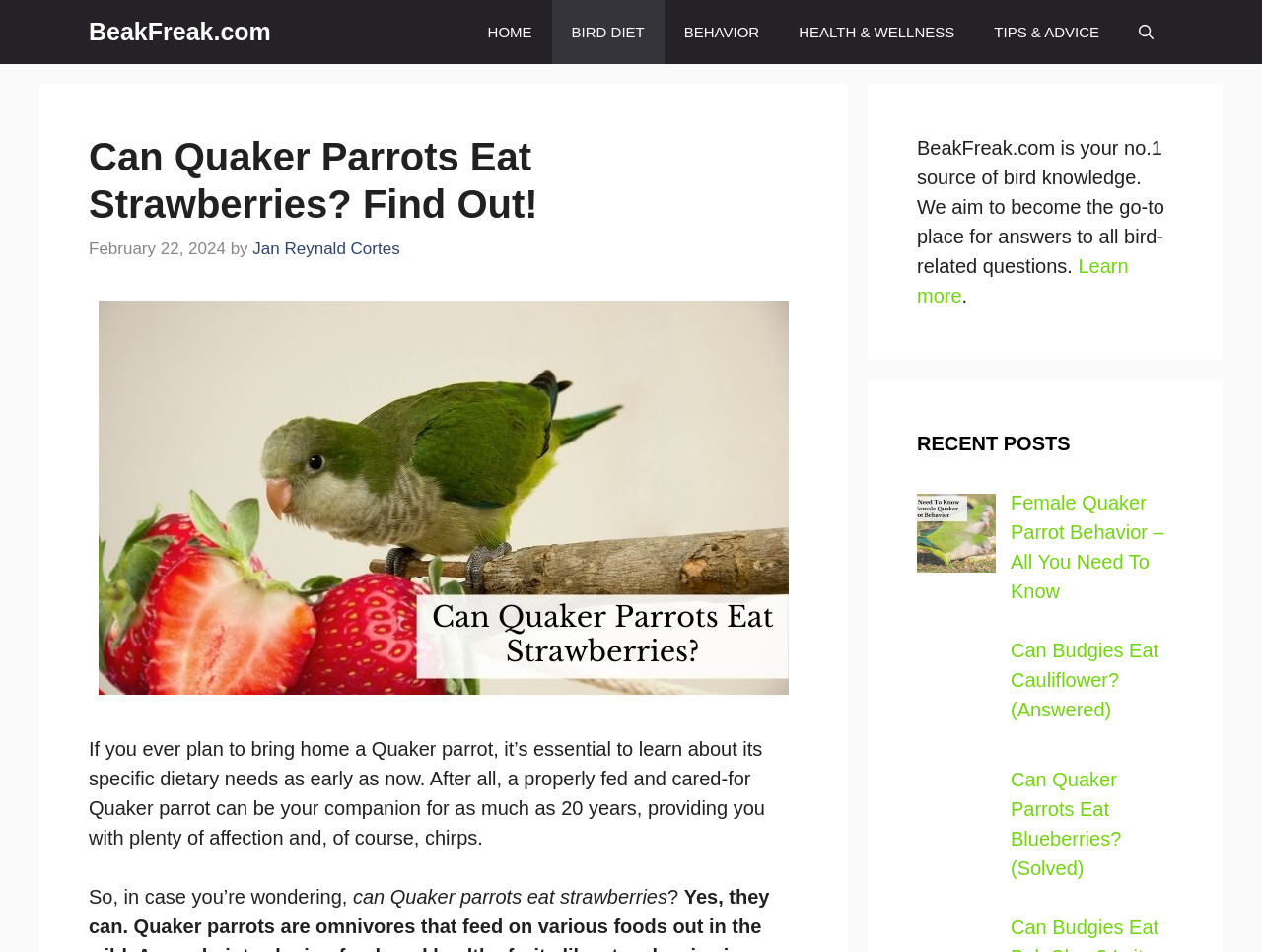Can you look at the image and give a comprehensive answer to the question:
What is the purpose of the website?

I found the purpose of the website by reading the static text element in the complementary section, which states that 'BeakFreak.com is your no.1 source of bird knowledge. We aim to become the go-to place for answers to all bird-related questions'.